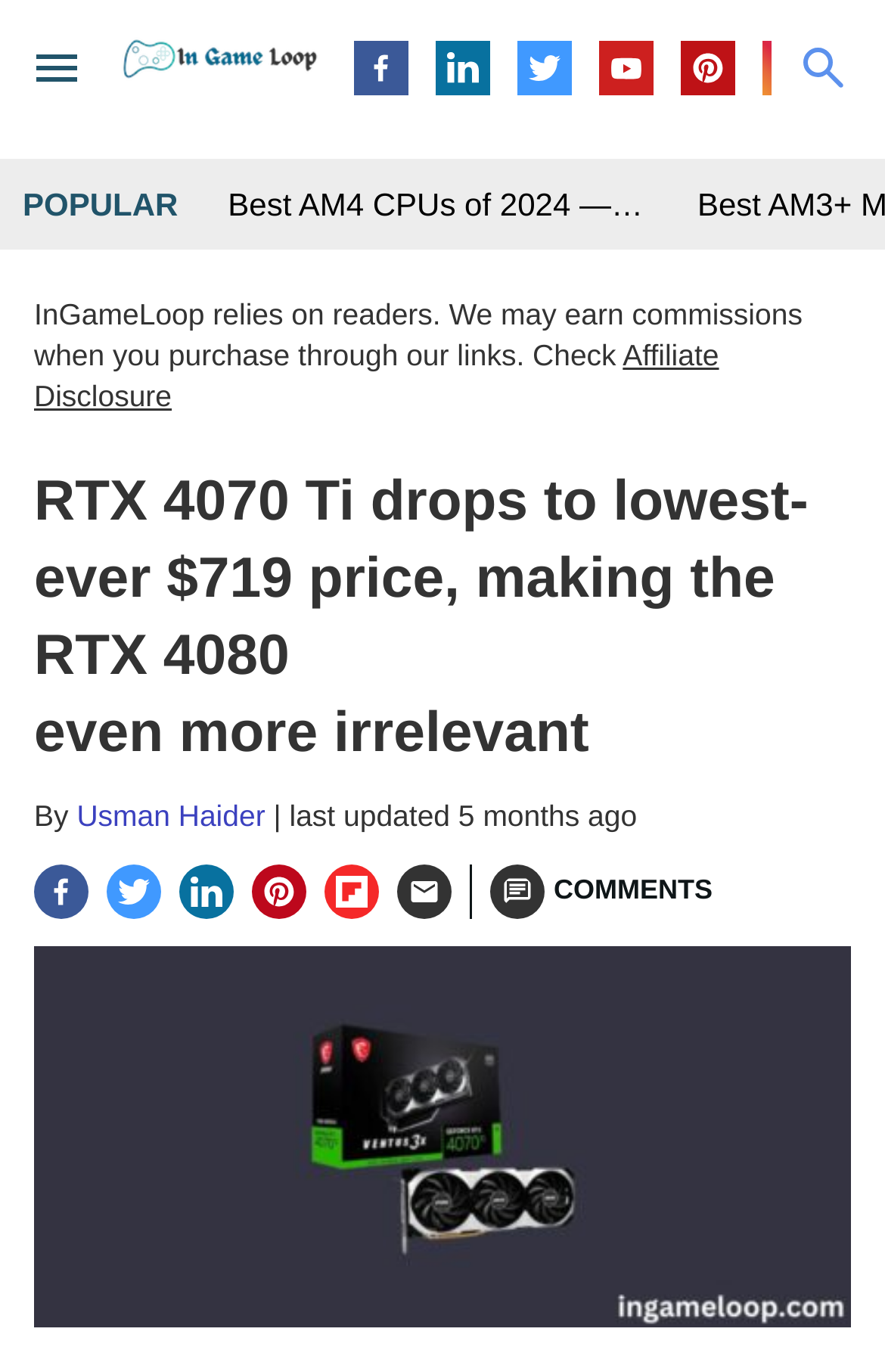Please find the bounding box coordinates of the clickable region needed to complete the following instruction: "Download the podcast". The bounding box coordinates must consist of four float numbers between 0 and 1, i.e., [left, top, right, bottom].

None